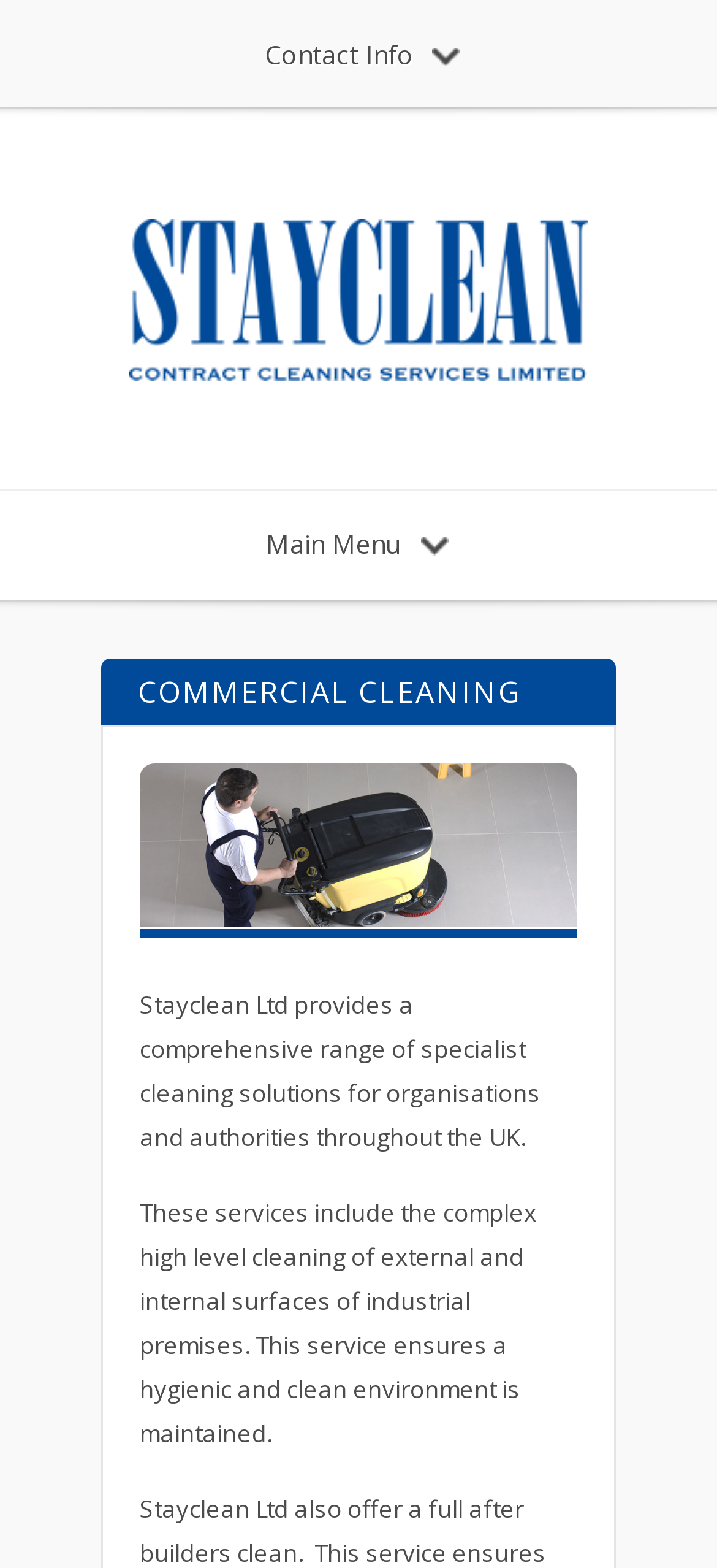What type of services does Stayclean Ltd provide?
Refer to the image and give a detailed response to the question.

Based on the webpage content, Stayclean Ltd provides a comprehensive range of specialist cleaning solutions for organisations and authorities throughout the UK, including high level cleaning of external and internal surfaces of industrial premises.